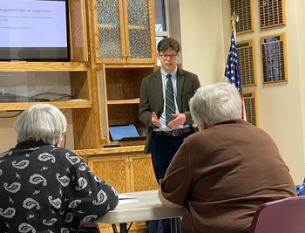What is the purpose of the projector screen?
Give a detailed response to the question by analyzing the screenshot.

The projector screen behind Paul Matheke displays content related to the discussion, indicating that it is being used to support his presentation and provide visual aids to the audience.